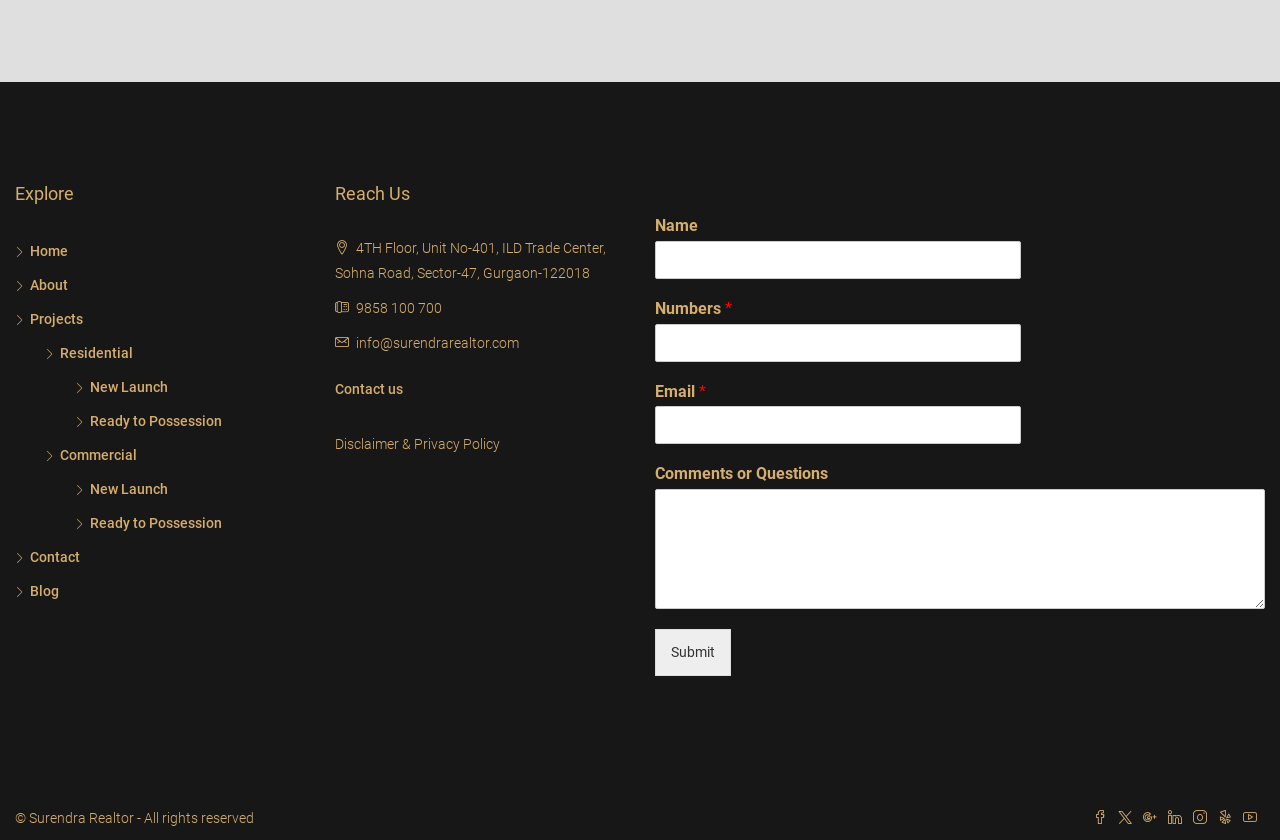Please find the bounding box coordinates of the element that you should click to achieve the following instruction: "Enter your Email address". The coordinates should be presented as four float numbers between 0 and 1: [left, top, right, bottom].

[0.512, 0.484, 0.798, 0.529]